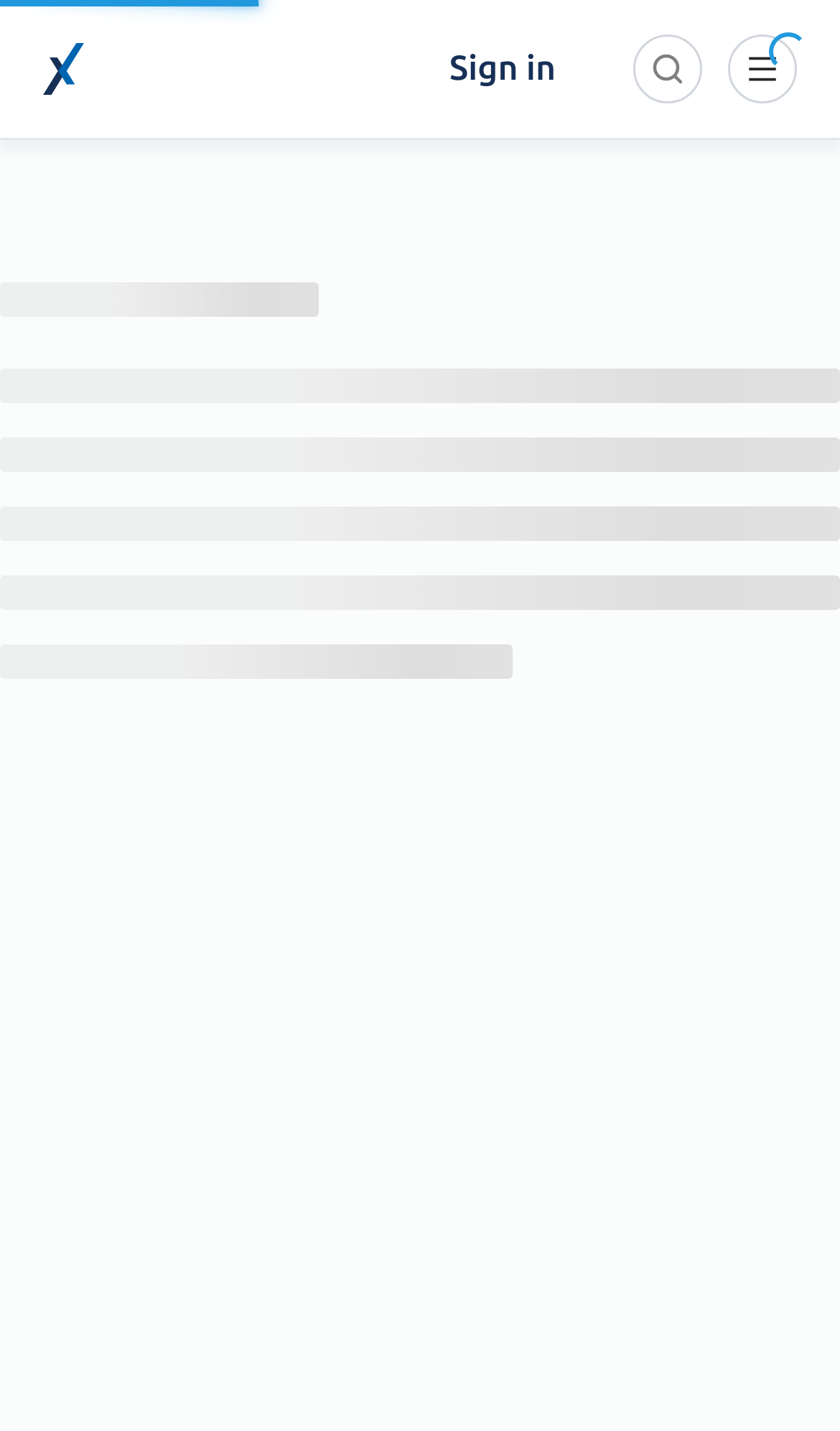What is the layout of the main content?
Refer to the image and give a detailed response to the question.

The main content of the webpage is organized in a table layout, which is represented by the 'LayoutTable' element with a bounding box of [0.0, 0.198, 1.0, 0.496]. This layout is used to structure and present the content in a organized and readable manner.